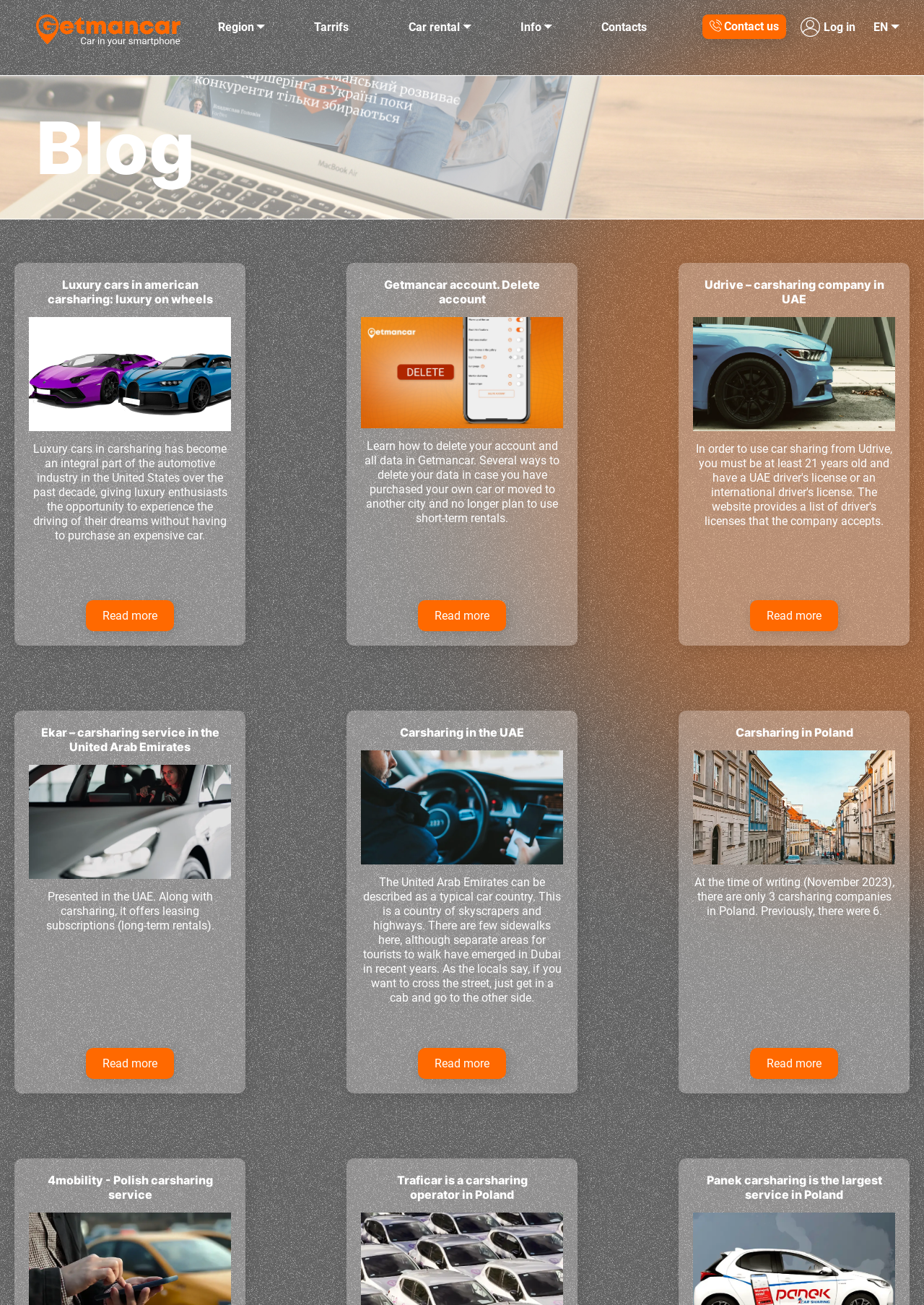Please find the bounding box coordinates of the section that needs to be clicked to achieve this instruction: "Contact us".

[0.76, 0.011, 0.851, 0.03]